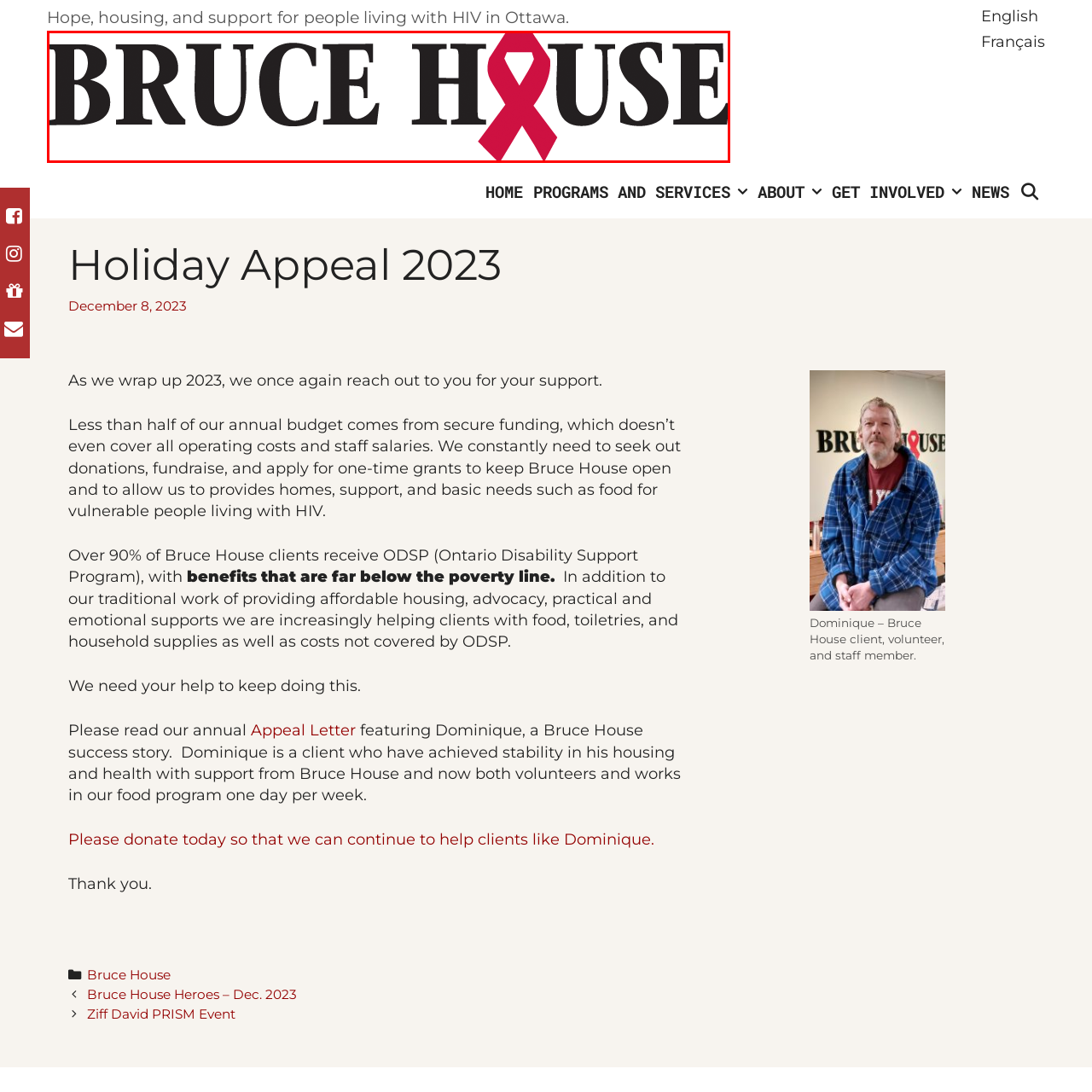Observe the visual content surrounded by a red rectangle, What is the purpose of the organization's logo? Respond using just one word or a short phrase.

To raise donations